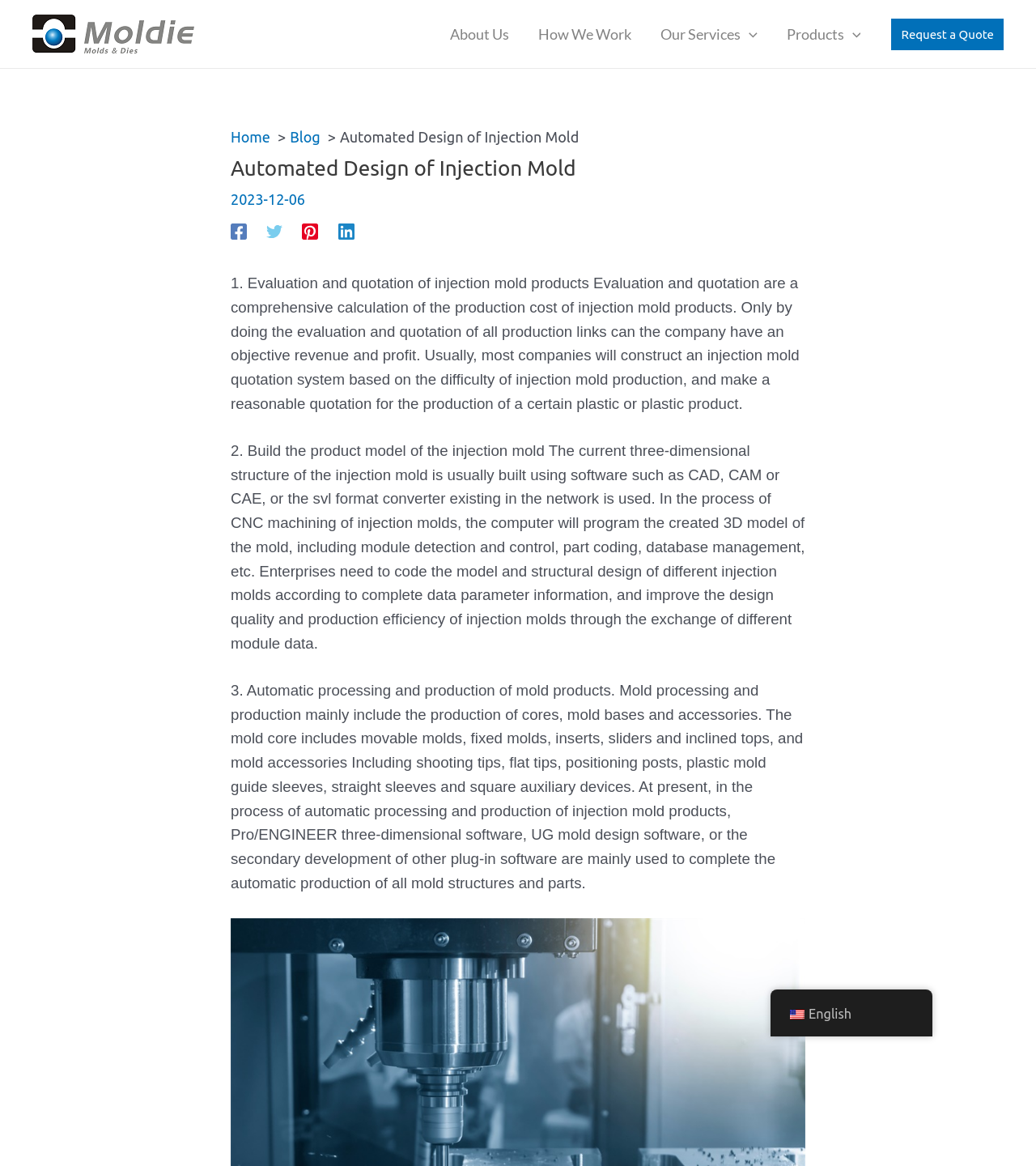Identify the bounding box coordinates for the region of the element that should be clicked to carry out the instruction: "Click the 'Request a Quote' button". The bounding box coordinates should be four float numbers between 0 and 1, i.e., [left, top, right, bottom].

[0.861, 0.016, 0.969, 0.043]